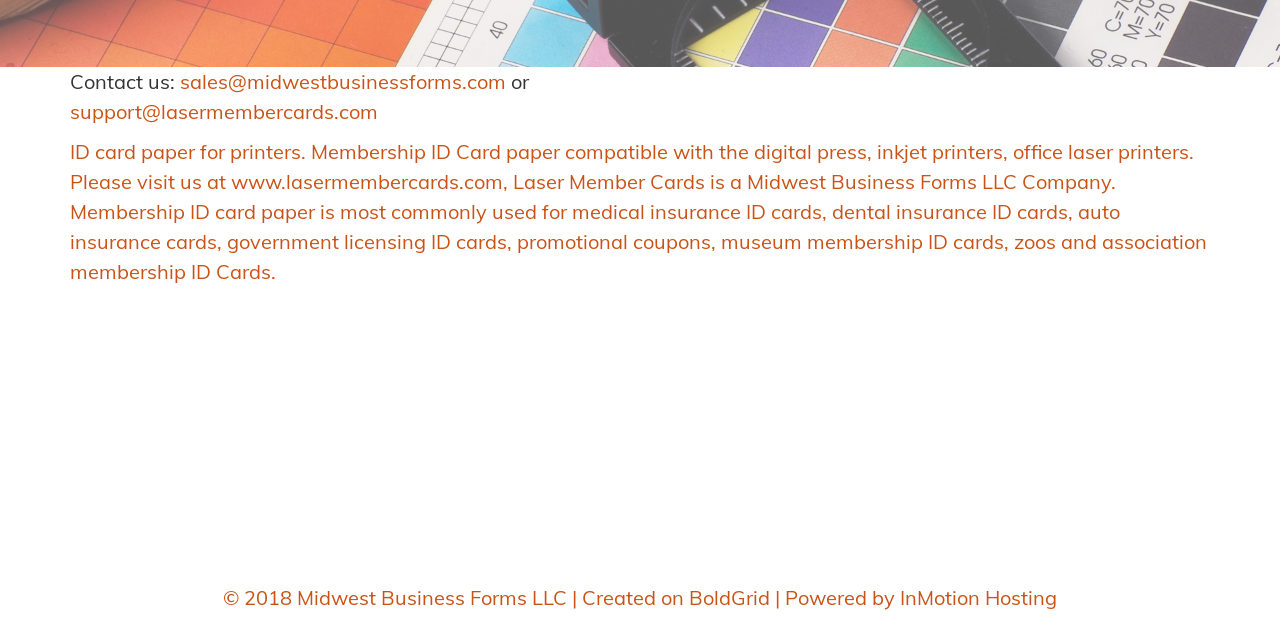Please locate the UI element described by "parent_node: ID CARDS FOR PRINTERS" and provide its bounding box coordinates.

[0.0, 0.511, 1.0, 0.605]